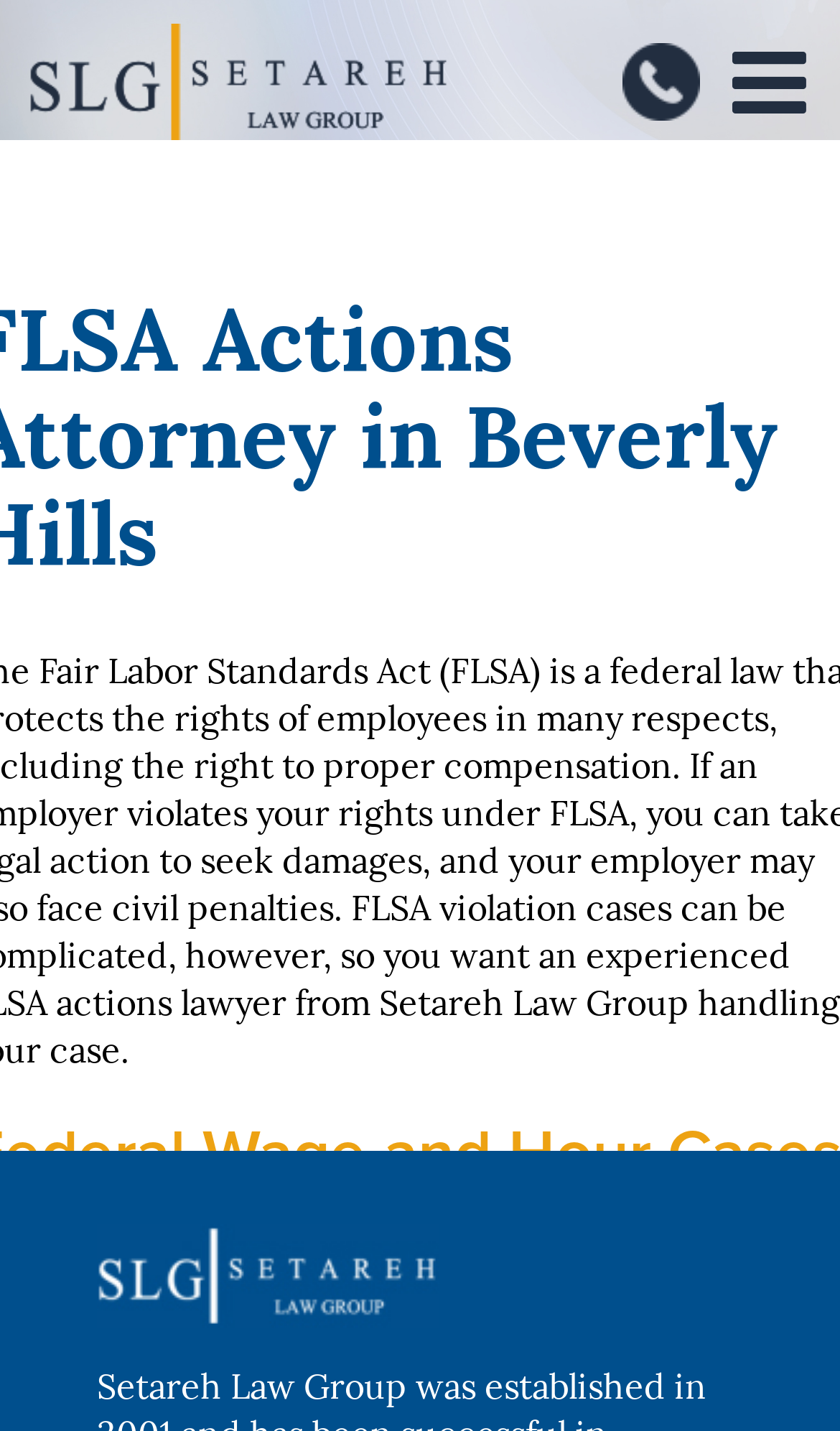Answer the question below using just one word or a short phrase: 
What is the topic of the law group?

FLSA